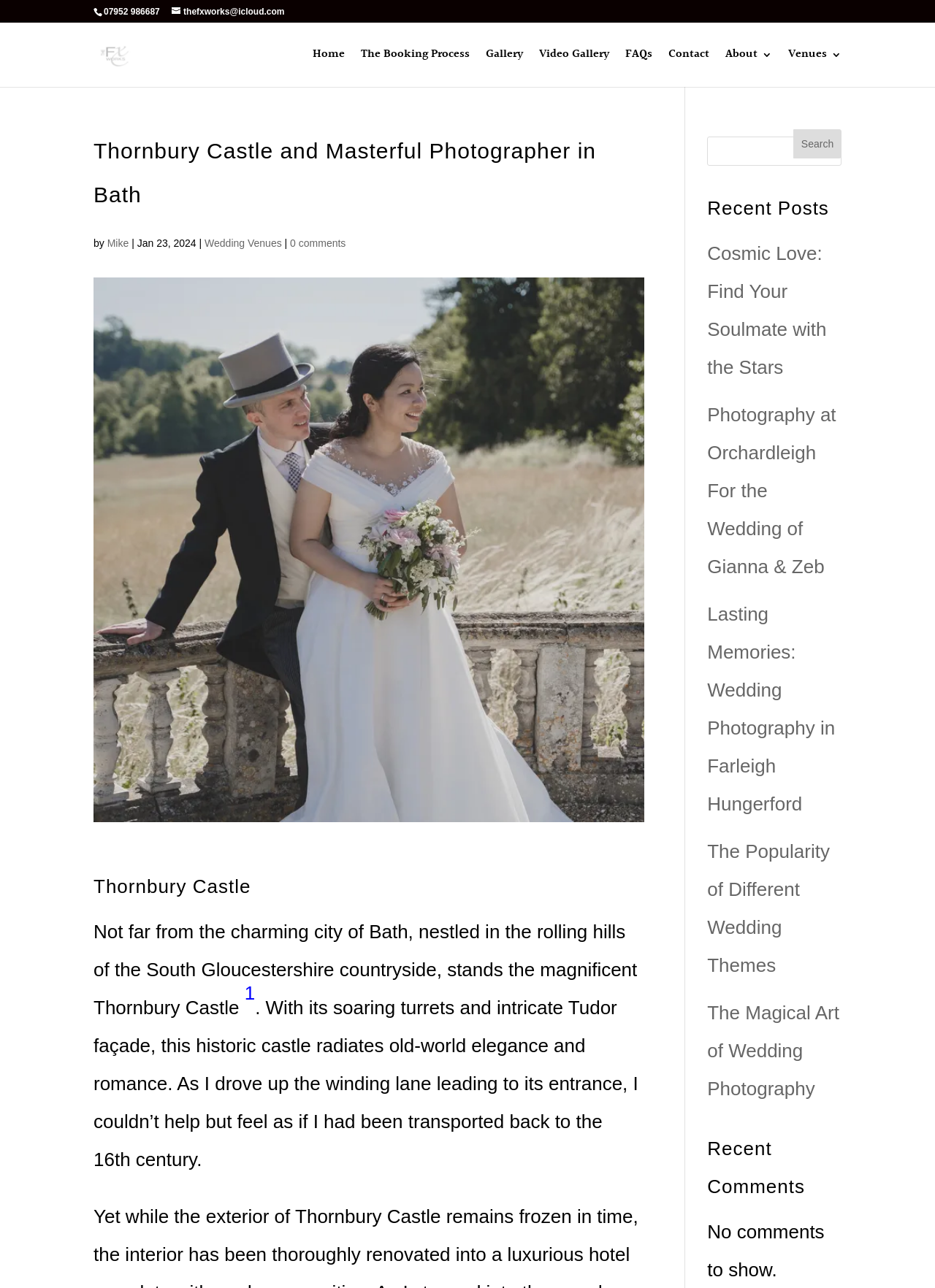Specify the bounding box coordinates of the area that needs to be clicked to achieve the following instruction: "Call the photographer".

[0.111, 0.005, 0.171, 0.013]